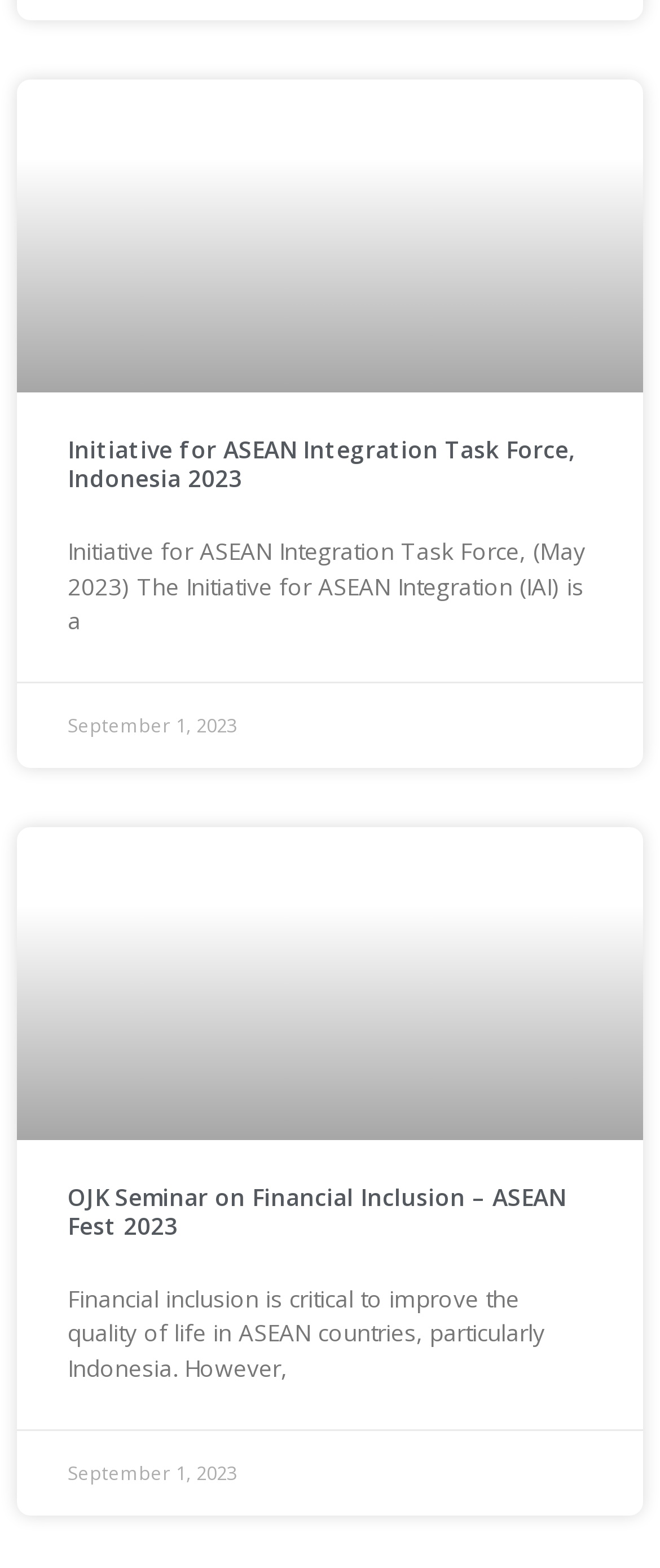What is the title of the first article?
Refer to the image and offer an in-depth and detailed answer to the question.

I found the title of the first article by looking at the heading element with the text 'Initiative for ASEAN Integration Task Force, Indonesia 2023' which is a child of the first article element.